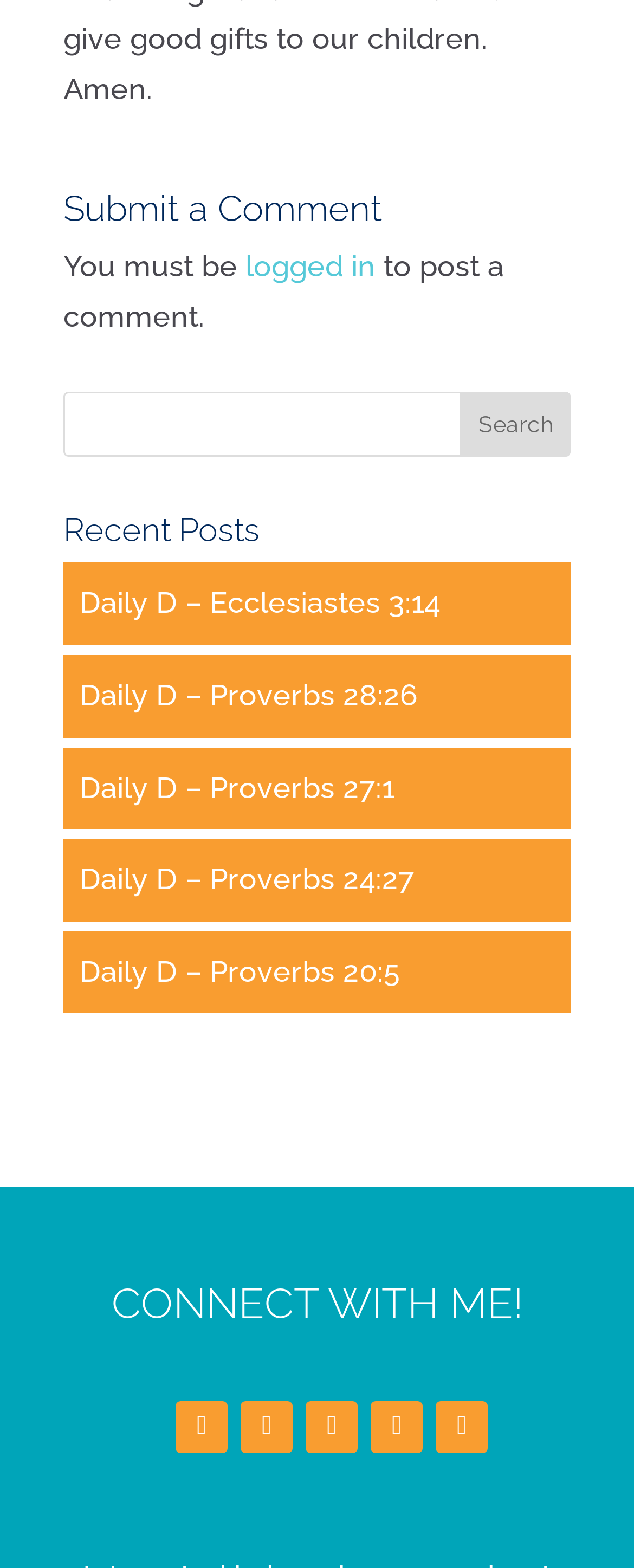What is required to post a comment?
Look at the image and answer with only one word or phrase.

Logged in